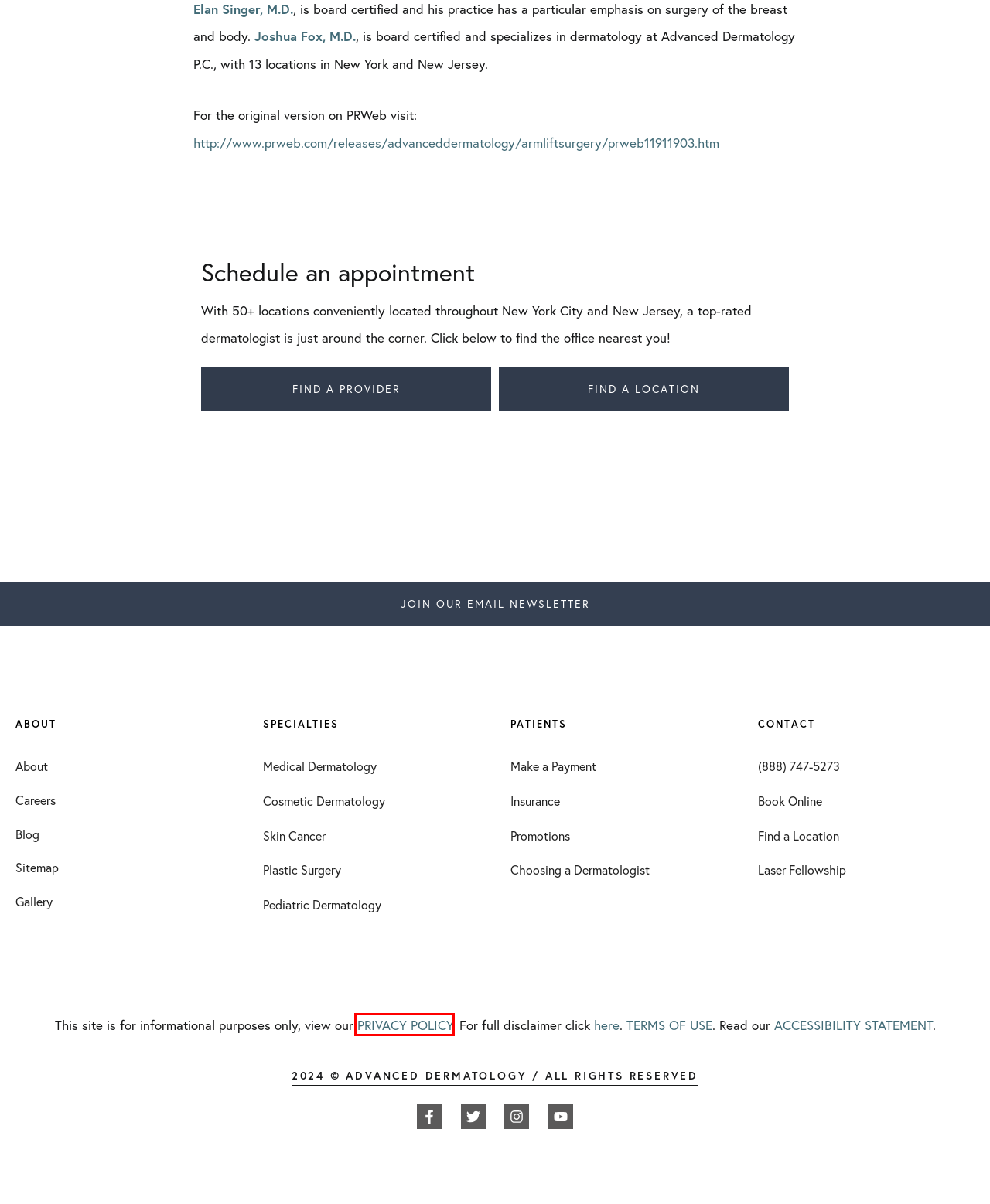Provided is a screenshot of a webpage with a red bounding box around an element. Select the most accurate webpage description for the page that appears after clicking the highlighted element. Here are the candidates:
A. Pediatric Dermatologist | Advanced Dermatology, P.C.
B. Before & After Gallery| Advanced Dermatology, P.C.
C. Advanced Dermatology, P.C. Sitemap - Find Everything in Our Site!
D. Advanced Dermatology, P.C. Insurance FAQ & Information
E. Privacy Policy
F. Latest Dermatology News | Advanced Dermatology Blog
G. Locations | Advanced Dermatology, P.C.
H. Disclaimer

E